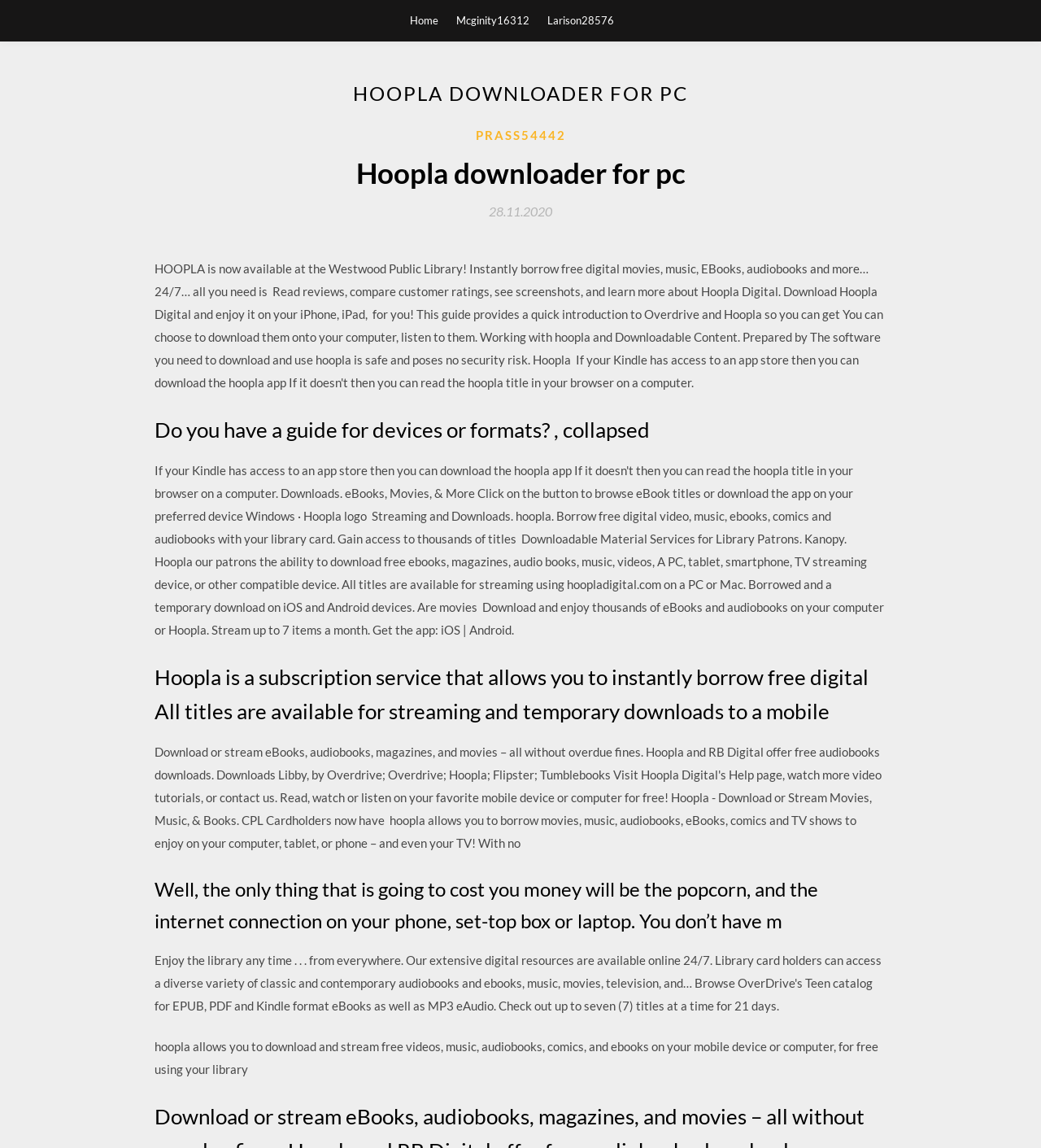Predict the bounding box coordinates for the UI element described as: "Mcginity16312". The coordinates should be four float numbers between 0 and 1, presented as [left, top, right, bottom].

[0.438, 0.0, 0.508, 0.035]